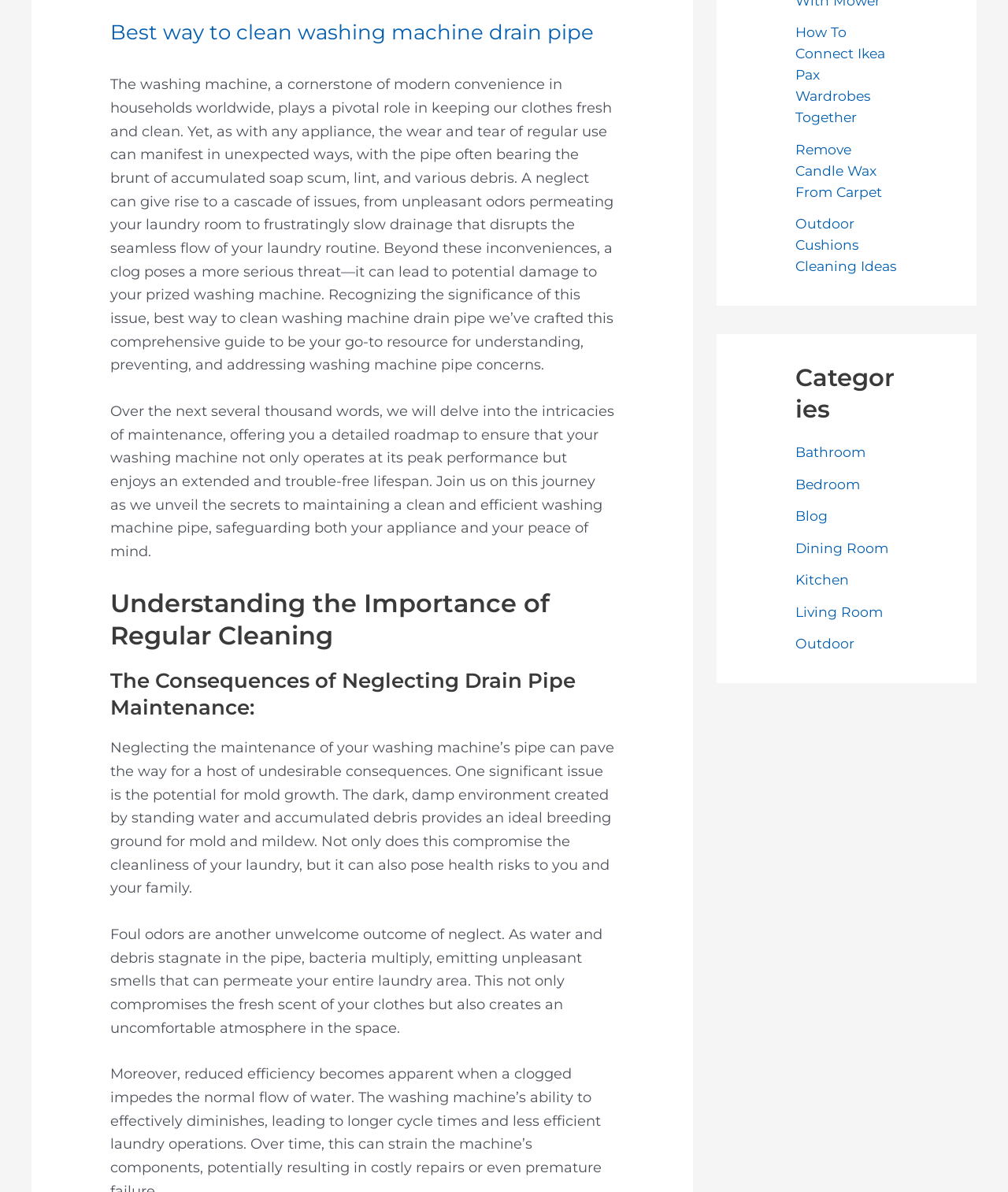Given the element description Remove Candle Wax From Carpet, predict the bounding box coordinates for the UI element in the webpage screenshot. The format should be (top-left x, top-left y, bottom-right x, bottom-right y), and the values should be between 0 and 1.

[0.789, 0.118, 0.878, 0.168]